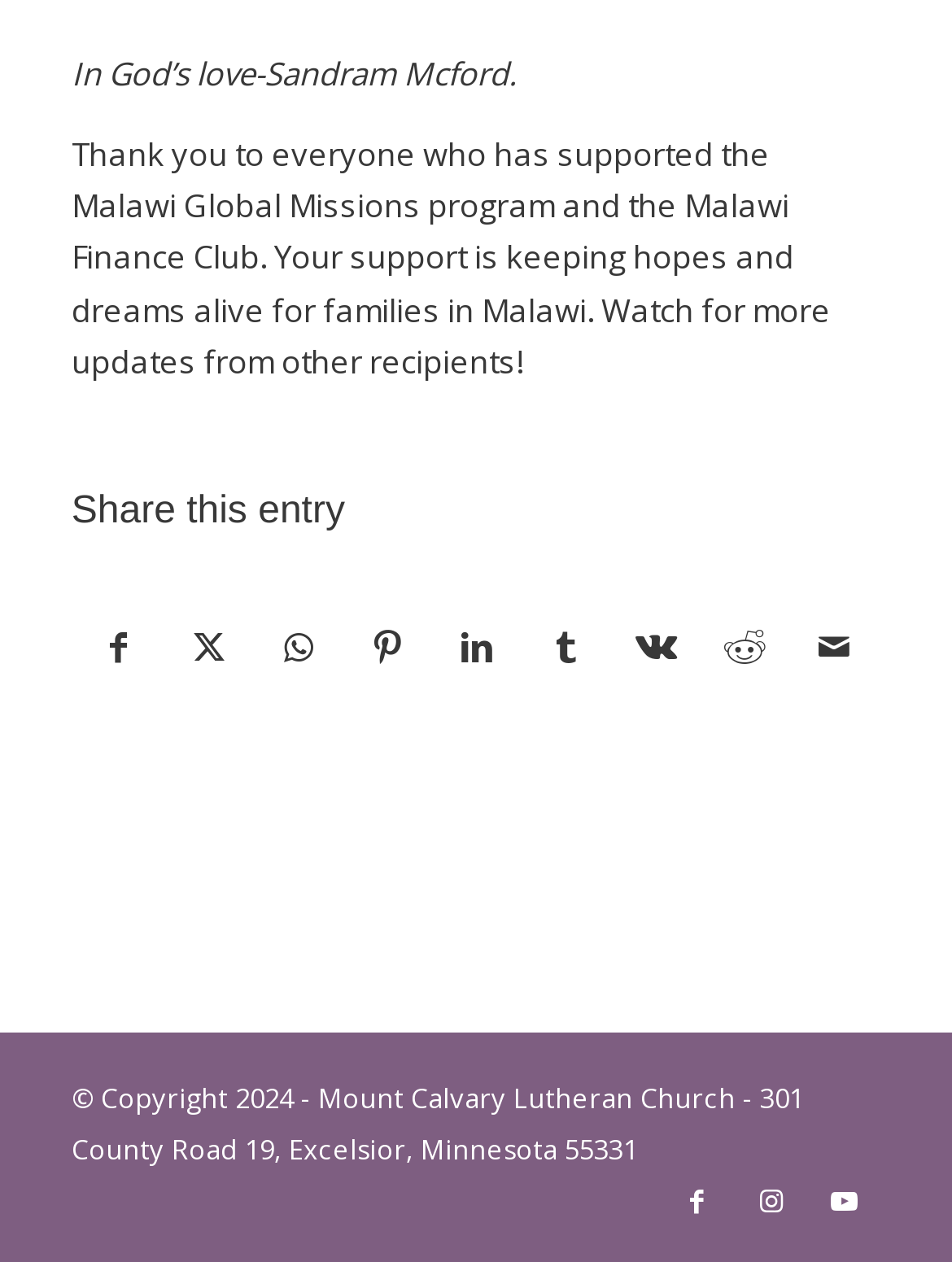Find the bounding box coordinates for the area you need to click to carry out the instruction: "Read the quote of the day". The coordinates should be four float numbers between 0 and 1, indicated as [left, top, right, bottom].

None